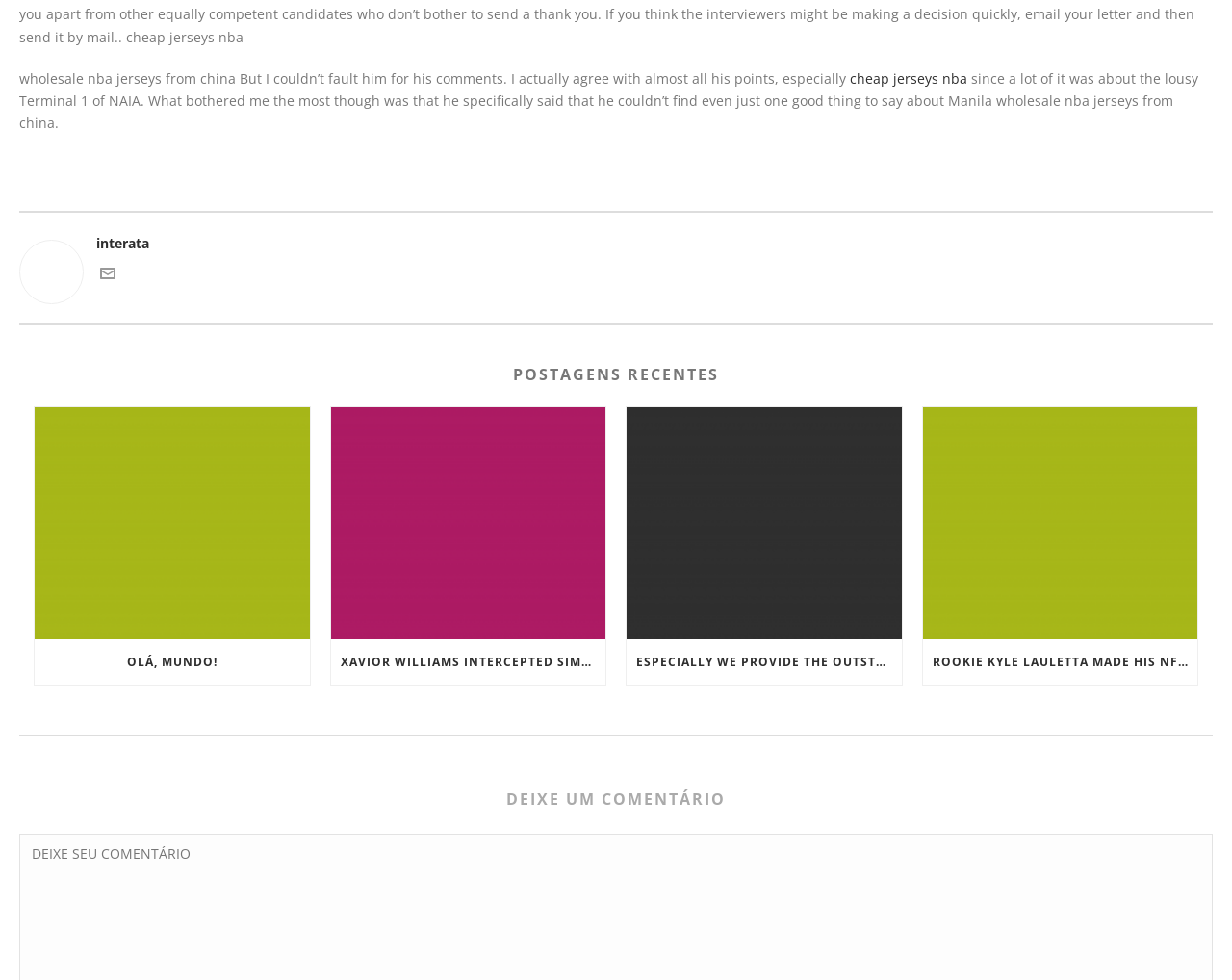Determine the bounding box coordinates for the clickable element to execute this instruction: "view the image of interata". Provide the coordinates as four float numbers between 0 and 1, i.e., [left, top, right, bottom].

[0.016, 0.245, 0.068, 0.311]